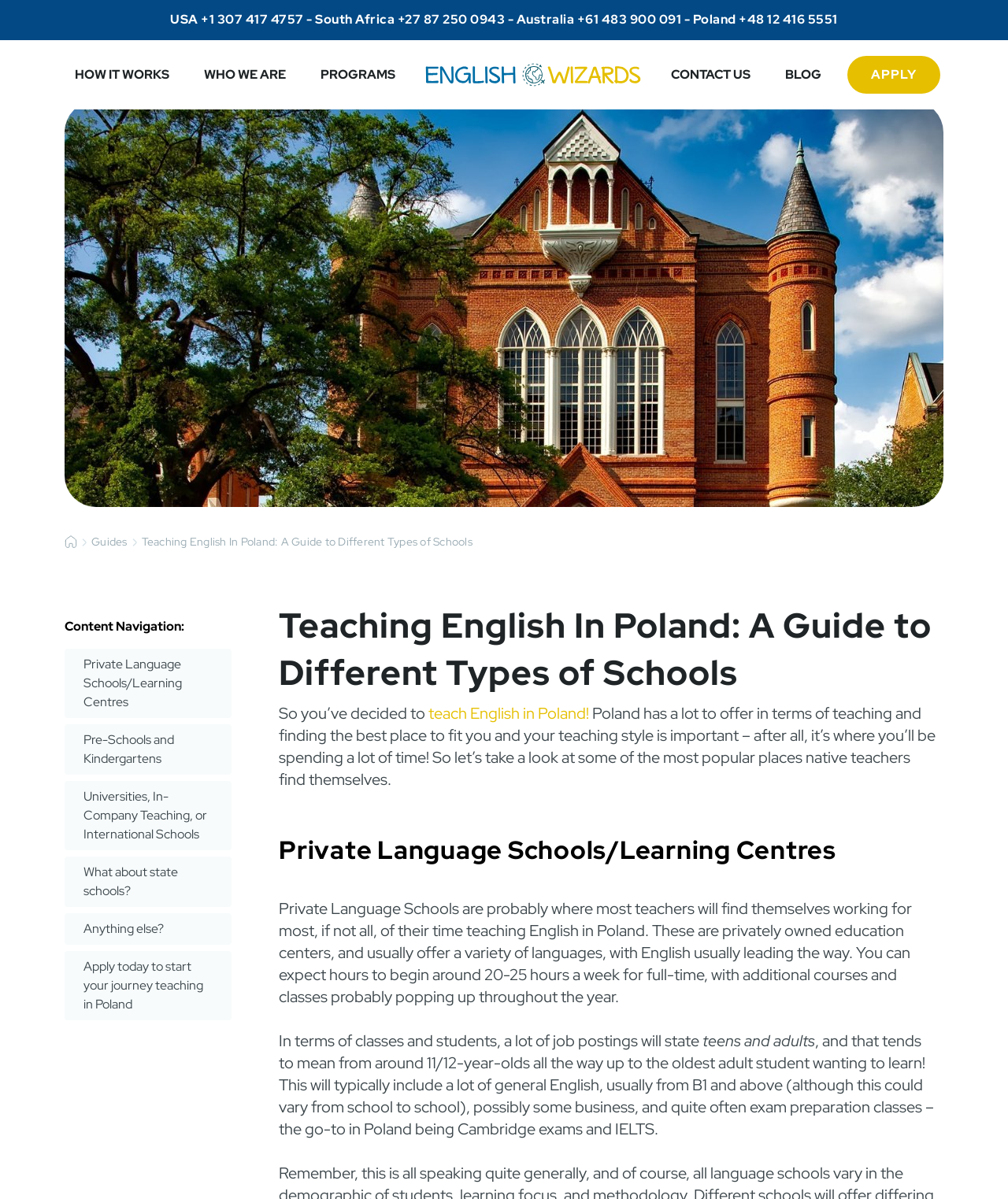Summarize the webpage with intricate details.

The webpage is about teaching English in Poland, specifically exploring the different types of schools to teach at. At the top, there is a contact information section with phone numbers for the USA, South Africa, Australia, and Poland. Below this, there is a navigation menu with links to "HOW IT WORKS", "WHO WE ARE", "PROGRAMS", a logo, "CONTACT US", "BLOG", and "APPLY".

On the left side, there is a sidebar with links to "home", "Guides", and an arrow icon. The main content area has a heading "Teaching English In Poland: A Guide to Different Types of Schools" followed by a brief introduction to teaching English in Poland.

Below the introduction, there are links to different sections of the guide, including "Private Language Schools/Learning Centres", "Pre-Schools and Kindergartens", "Universities, In-Company Teaching, or International Schools", "What about state schools?", and "Anything else?". The "Private Language Schools/Learning Centres" section is expanded, providing detailed information about what to expect when teaching at these types of schools, including the number of hours worked per week, types of classes and students, and the levels of English taught.

Throughout the page, there are several images, including a logo, a "home" icon, and arrow icons. The overall layout is organized, with clear headings and concise text, making it easy to navigate and understand the content.